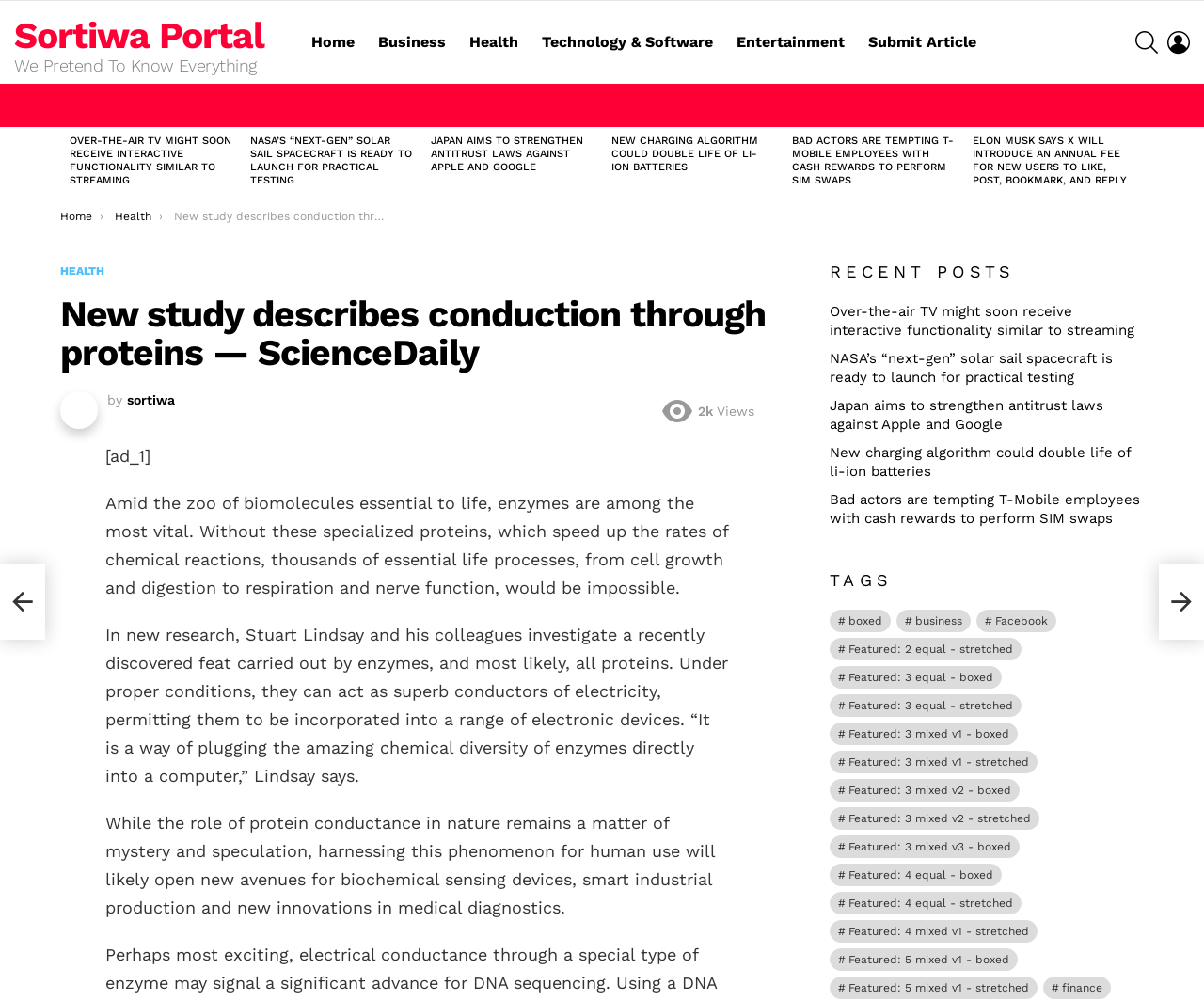Can you specify the bounding box coordinates of the area that needs to be clicked to fulfill the following instruction: "Search for something"?

[0.943, 0.023, 0.962, 0.061]